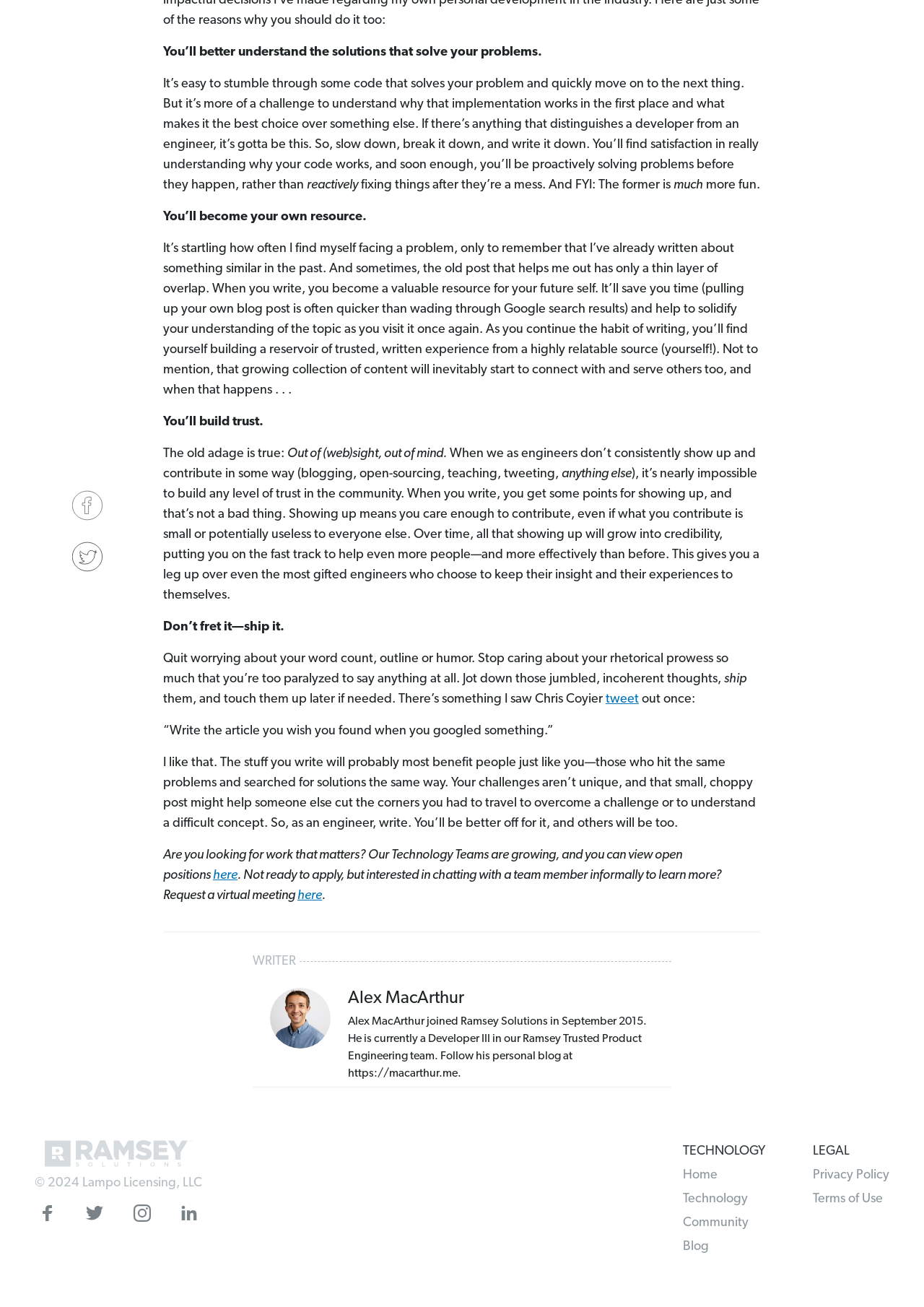Show the bounding box coordinates of the element that should be clicked to complete the task: "Follow Alex MacArthur on Twitter".

[0.078, 0.415, 0.111, 0.442]